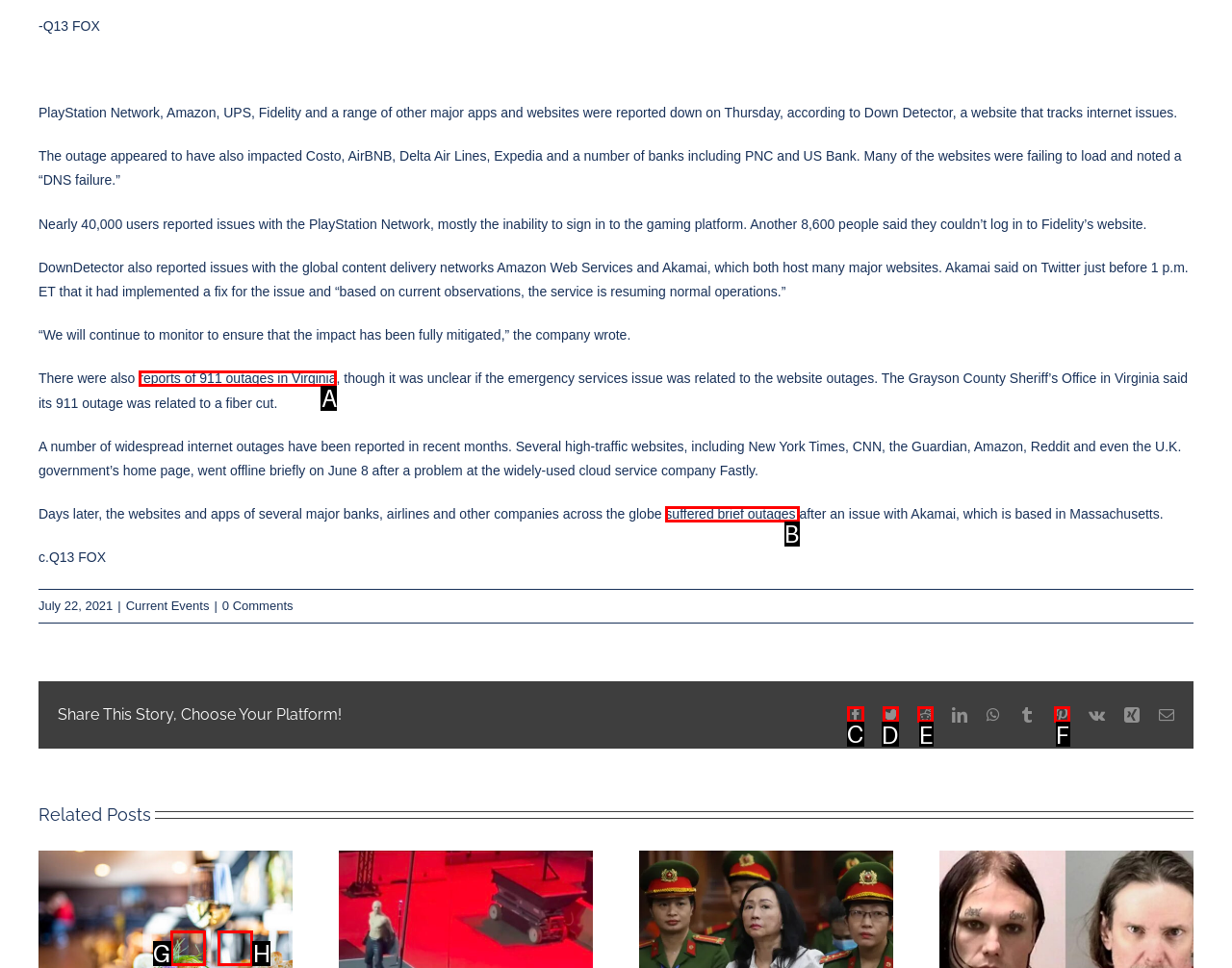Select the letter of the UI element you need to click on to fulfill this task: Share this story on Facebook. Write down the letter only.

C